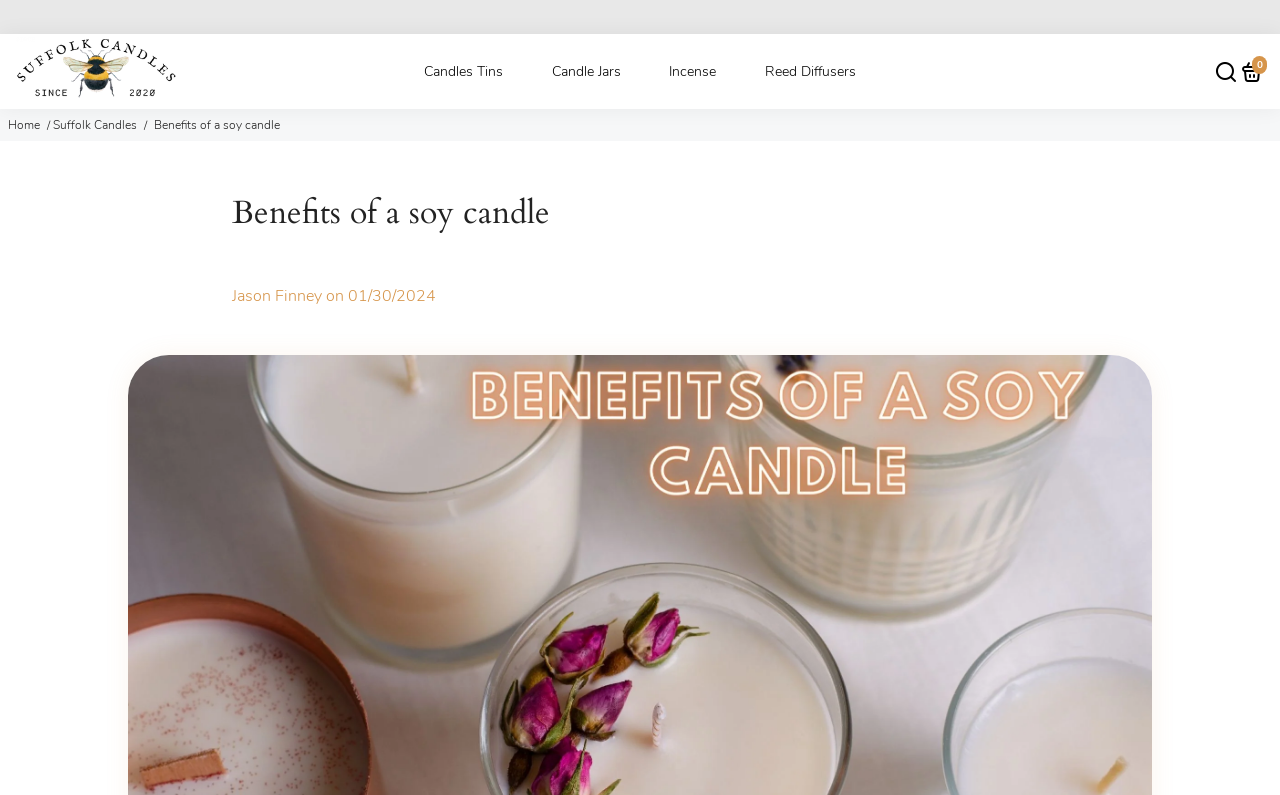Find the bounding box coordinates for the area you need to click to carry out the instruction: "Email us". The coordinates should be four float numbers between 0 and 1, indicated as [left, top, right, bottom].

[0.936, 0.003, 0.981, 0.04]